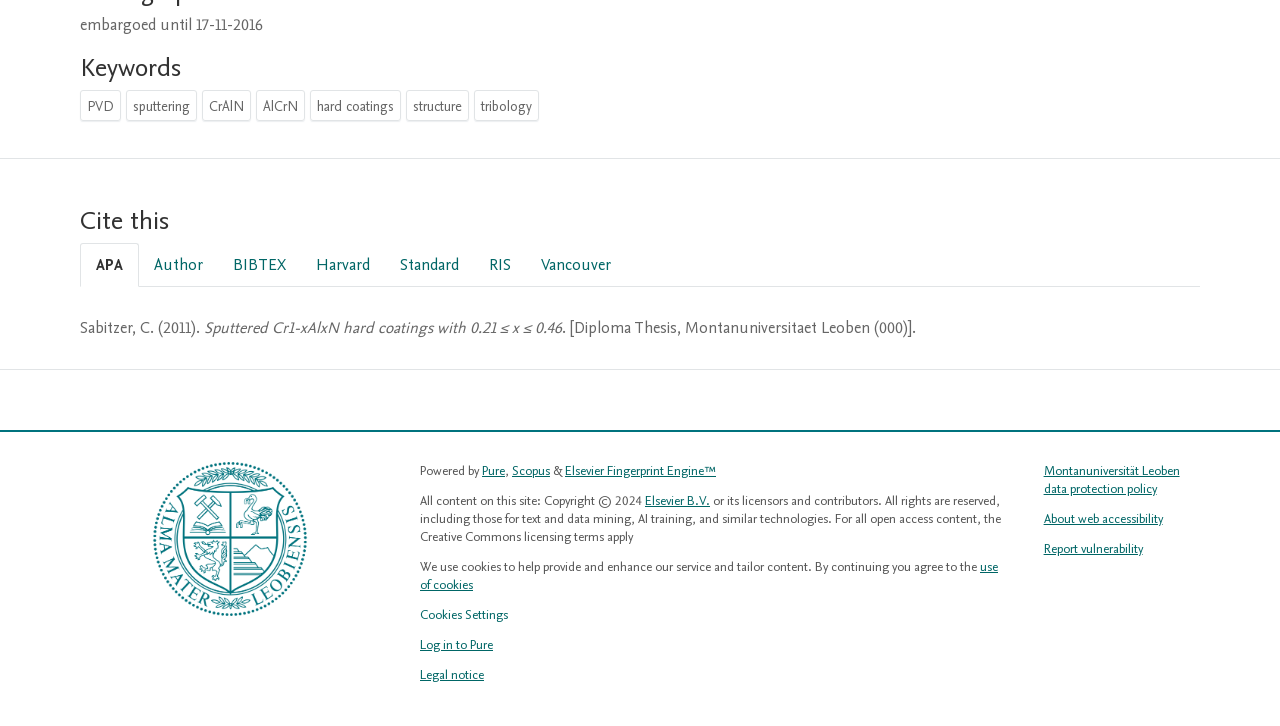Predict the bounding box for the UI component with the following description: "Elsevier B.V.".

[0.504, 0.678, 0.555, 0.703]